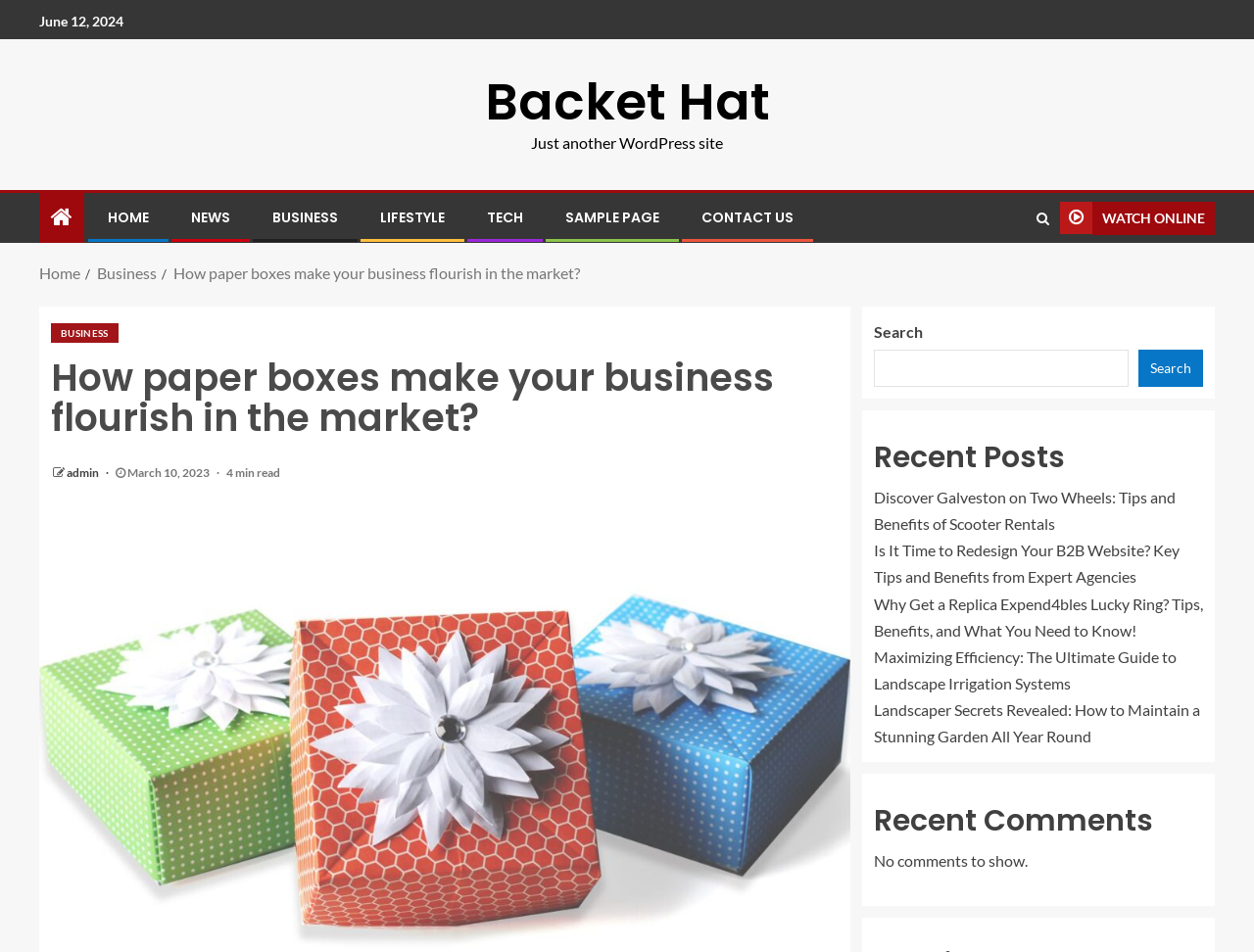Examine the screenshot and answer the question in as much detail as possible: How many recent posts are listed?

I counted the number of link elements with text starting with 'Discover', 'Is', 'Why', 'Maximizing', and 'Landscaper' which are located inside the article element, indicating that there are 5 recent posts listed.